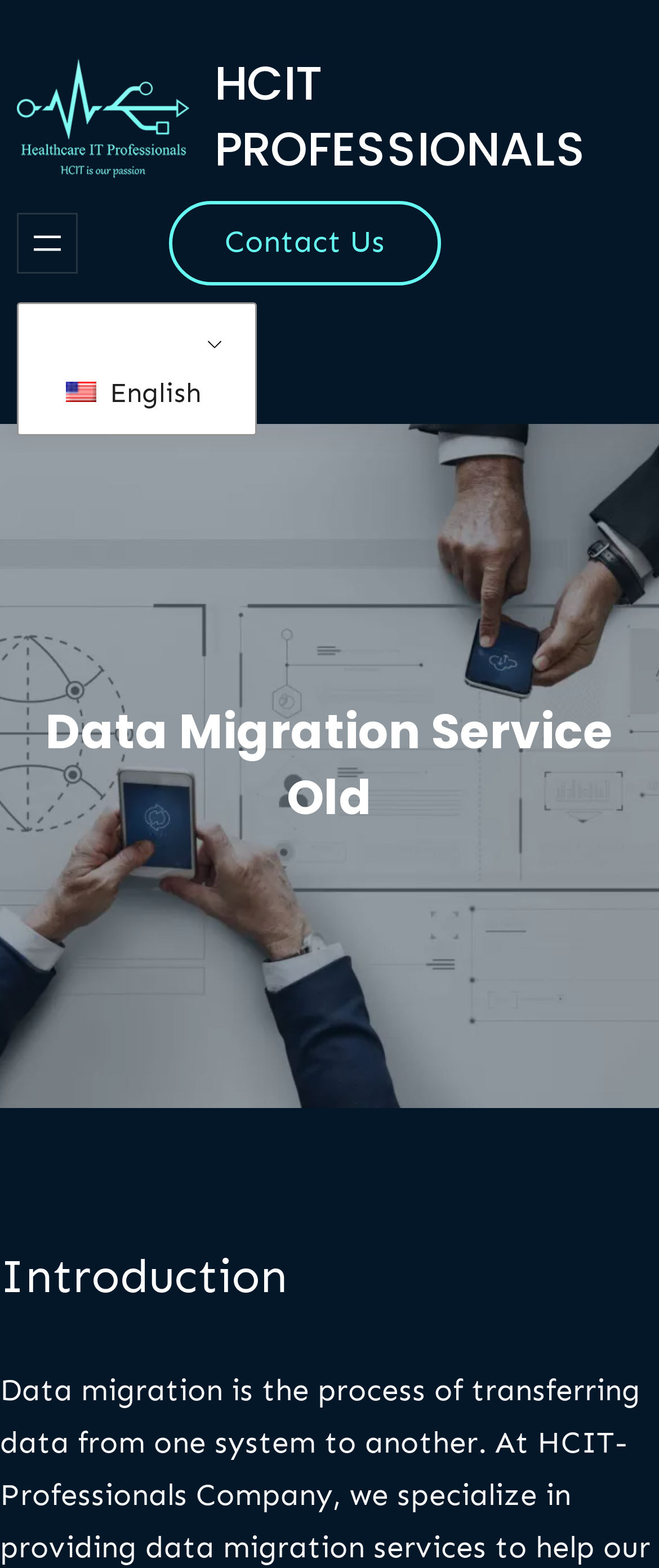Produce a meticulous description of the webpage.

The webpage is about data migration services provided by HCIT Professionals Company. At the top left corner, there is a link and an image with the company name "HCIT Professionals". Next to it, there is a larger heading with the same company name. 

Below the company name, there is a navigation menu labeled "Main Menu" with a button to open it. To the right of the navigation menu, there are two links: "Contact Us" and a language selection link "en_US English" accompanied by a small flag image.

Further down the page, there is a prominent heading "Data Migration Service Old" that spans almost the entire width of the page. Below this heading, there is a subheading "Introduction" that starts from the left edge of the page.